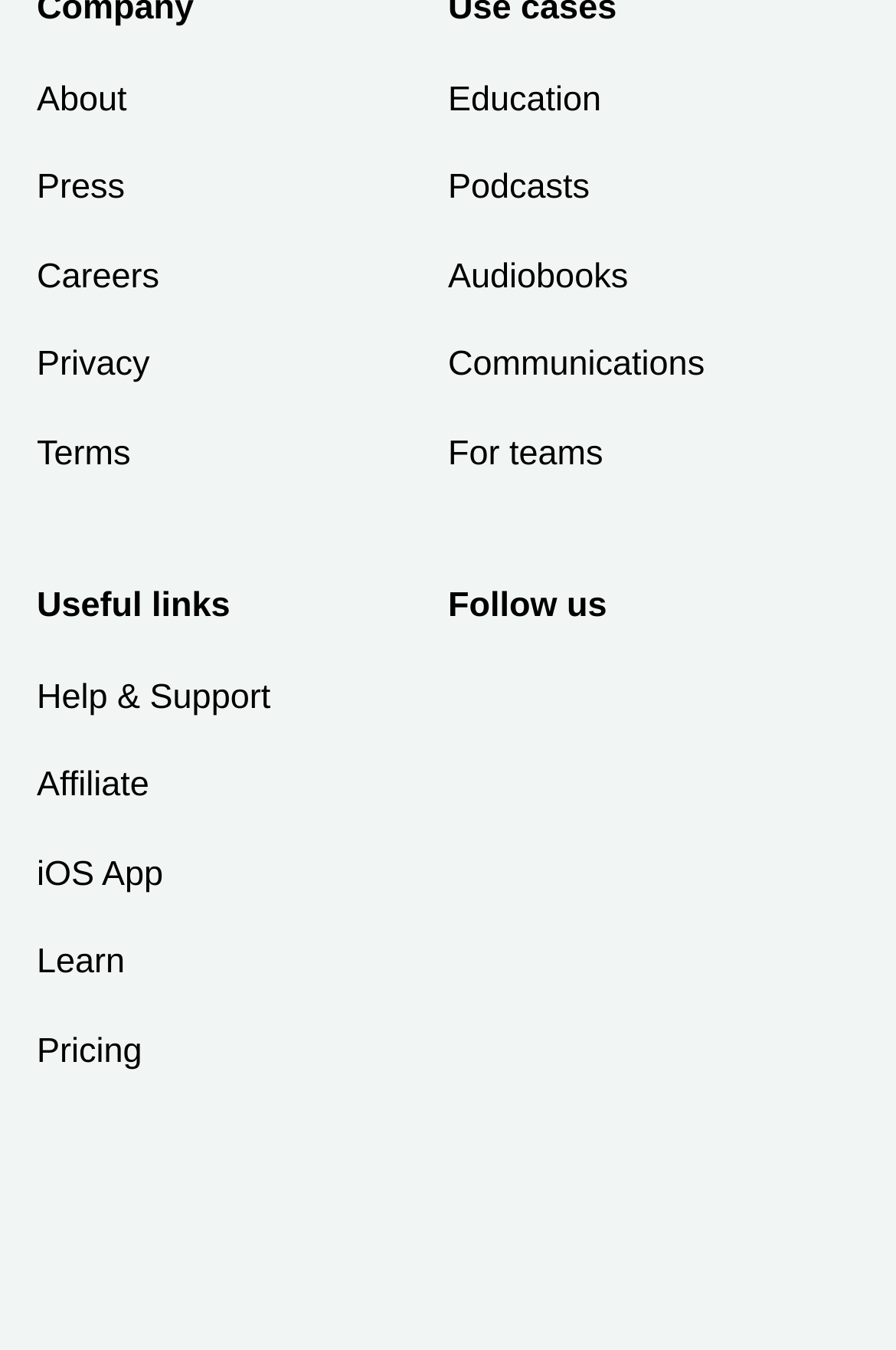What is the text above the 'Help & Support' link? From the image, respond with a single word or brief phrase.

Useful links